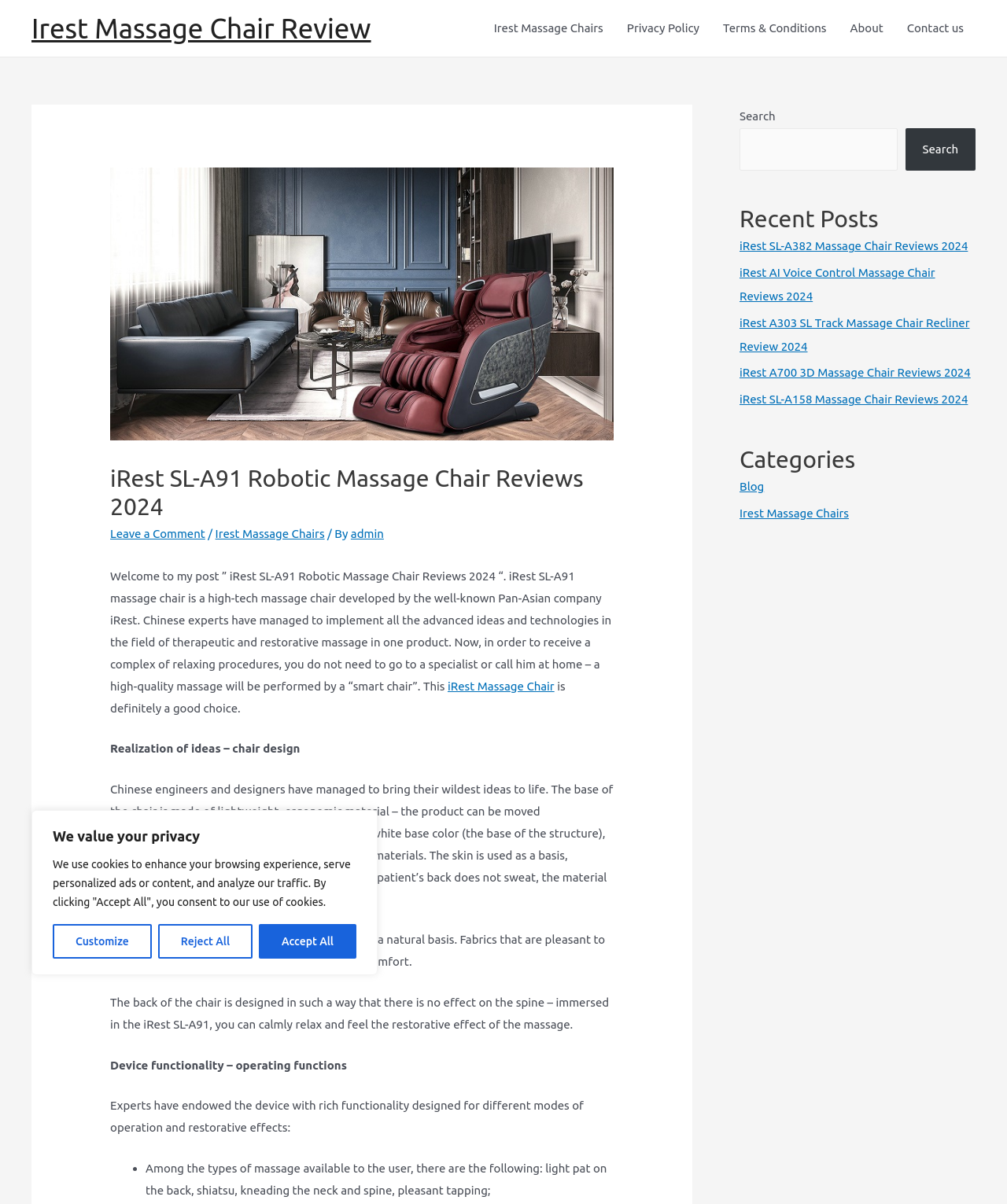Extract the bounding box coordinates for the described element: "admin". The coordinates should be represented as four float numbers between 0 and 1: [left, top, right, bottom].

[0.348, 0.437, 0.381, 0.449]